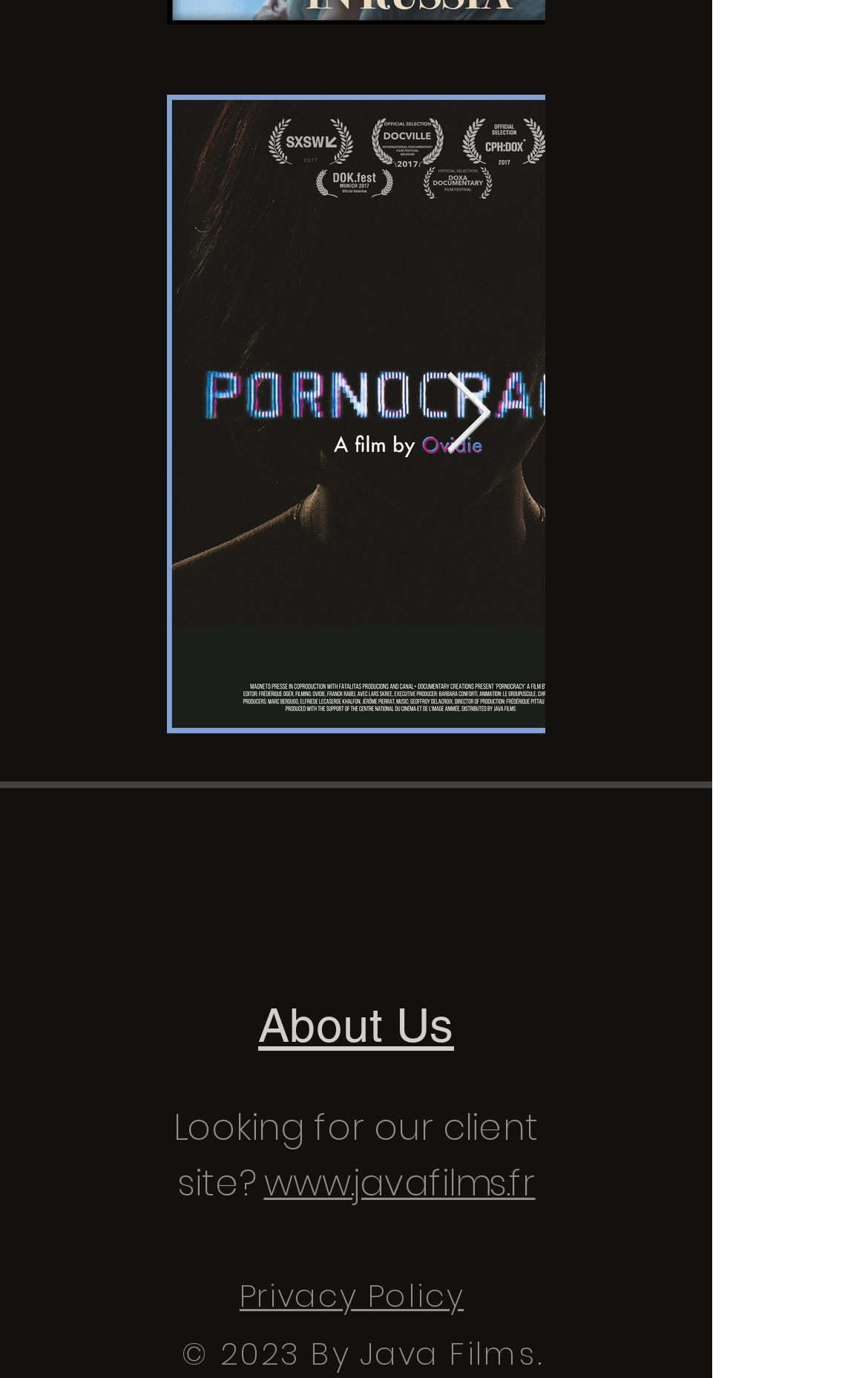Using the provided element description, identify the bounding box coordinates as (top-left x, top-left y, bottom-right x, bottom-right y). Ensure all values are between 0 and 1. Description: name="op" value="Search"

None